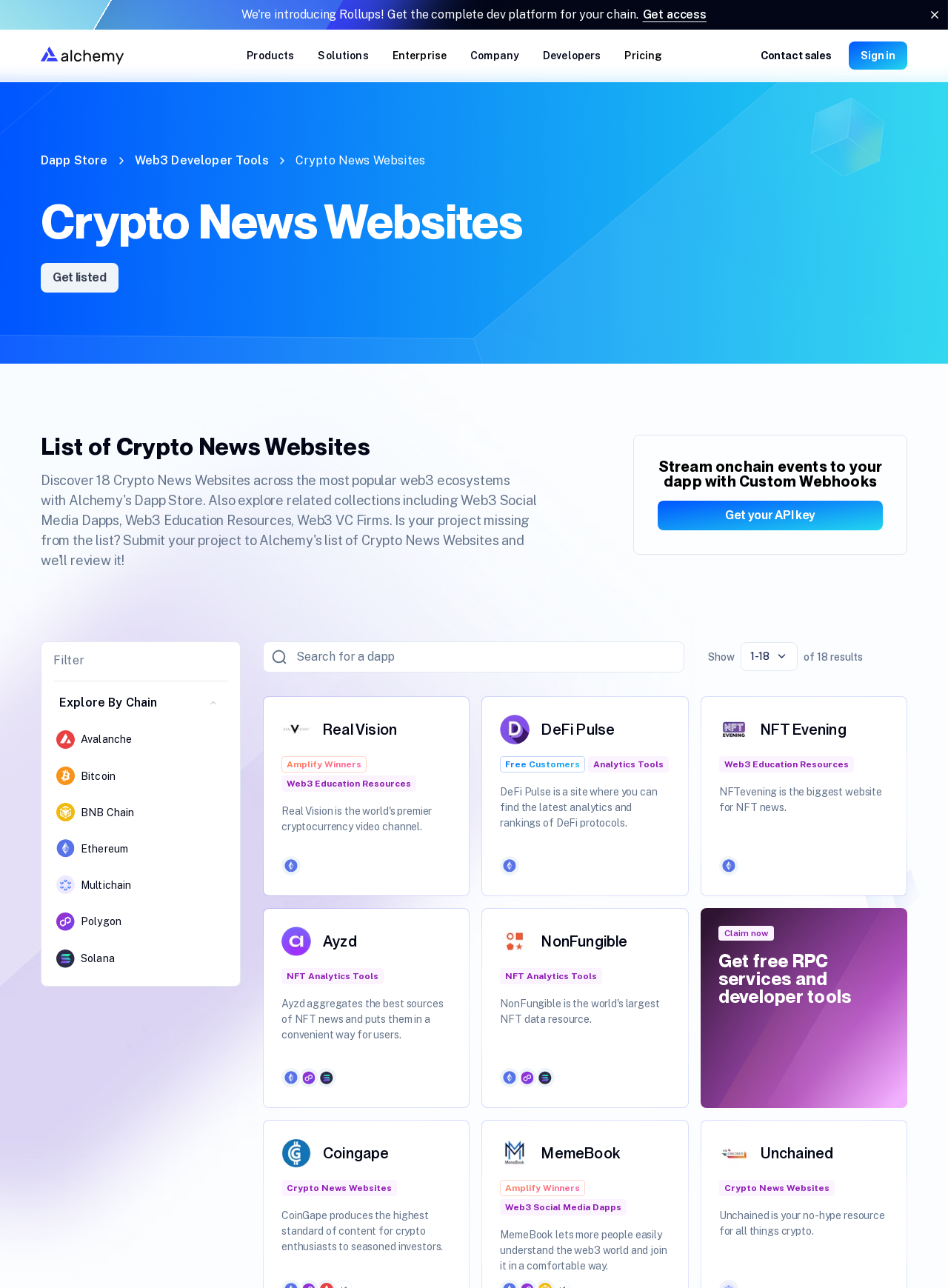Pinpoint the bounding box coordinates of the element you need to click to execute the following instruction: "Explore the 'Case studies' tab". The bounding box should be represented by four float numbers between 0 and 1, in the format [left, top, right, bottom].

[0.062, 0.072, 0.153, 0.089]